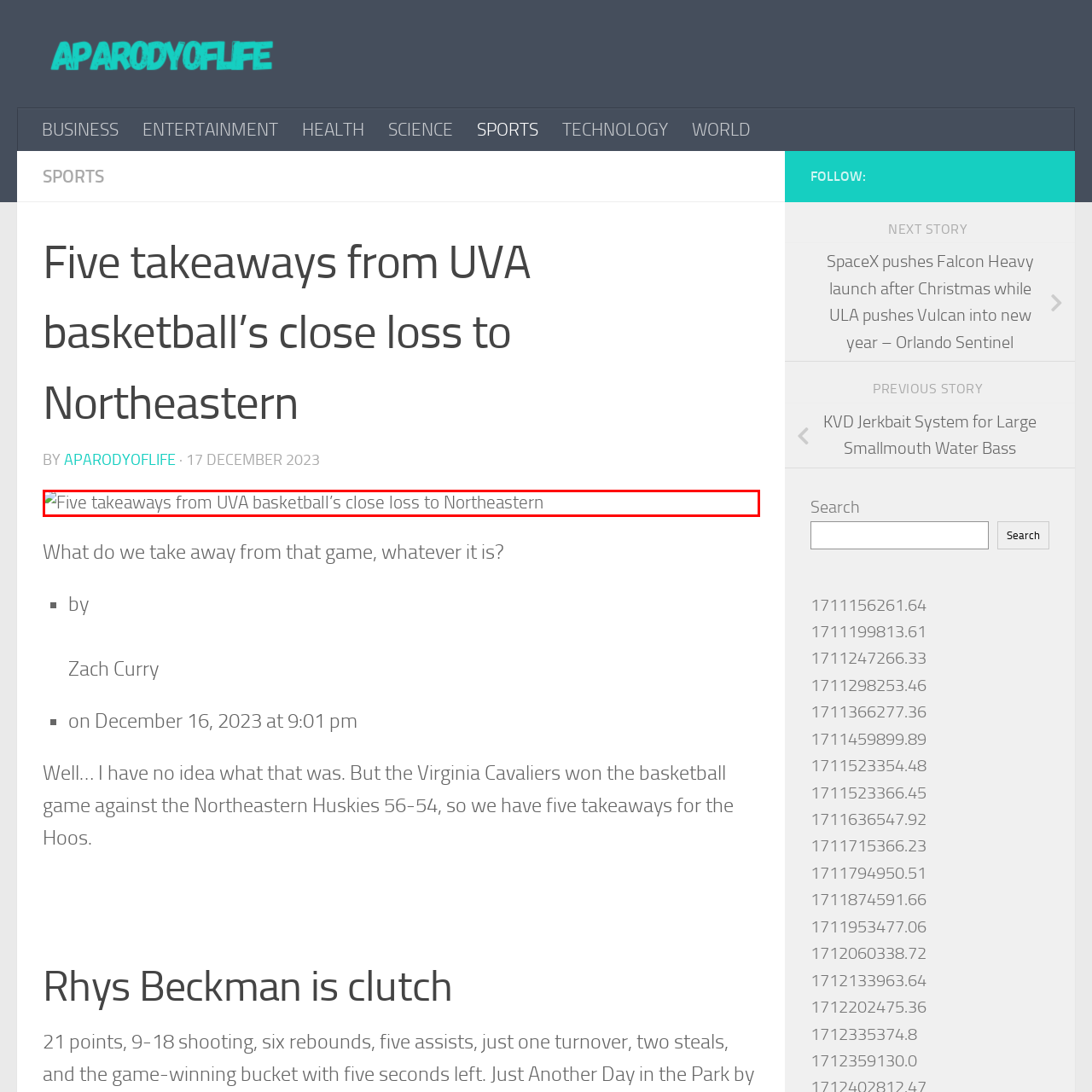What is the purpose of the article?
Focus on the image highlighted by the red bounding box and give a comprehensive answer using the details from the image.

The caption suggests that the article aims to provide a thoughtful reflection on the game, offering fans and analysts alike a deeper understanding of the team's performance and strategies, which implies that the purpose of the article is to analyze the game.